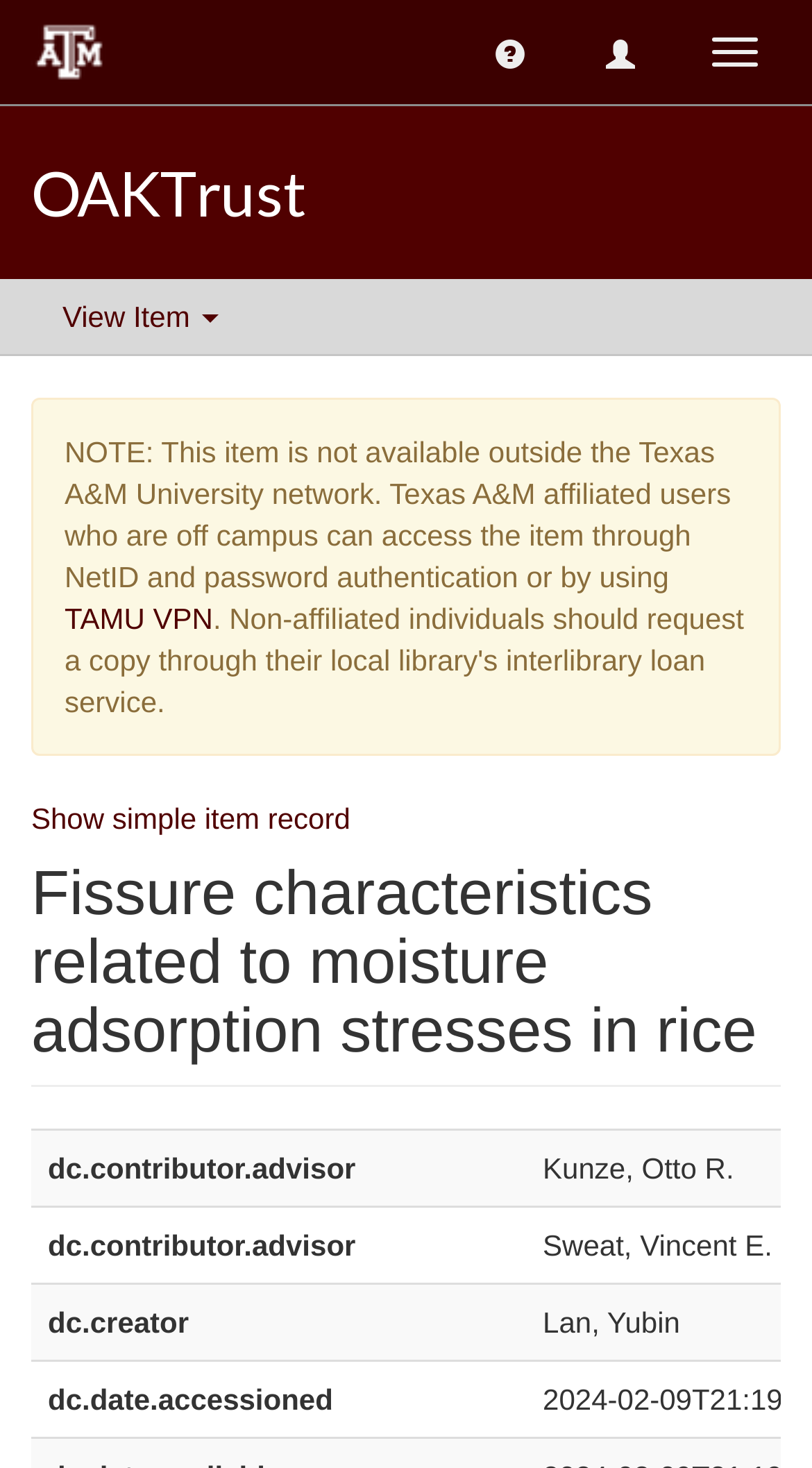What is the status of the item outside the university network?
Carefully examine the image and provide a detailed answer to the question.

I found the answer by reading the alert message which states 'NOTE: This item is not available outside the Texas A&M University network.' This message is displayed prominently on the webpage.